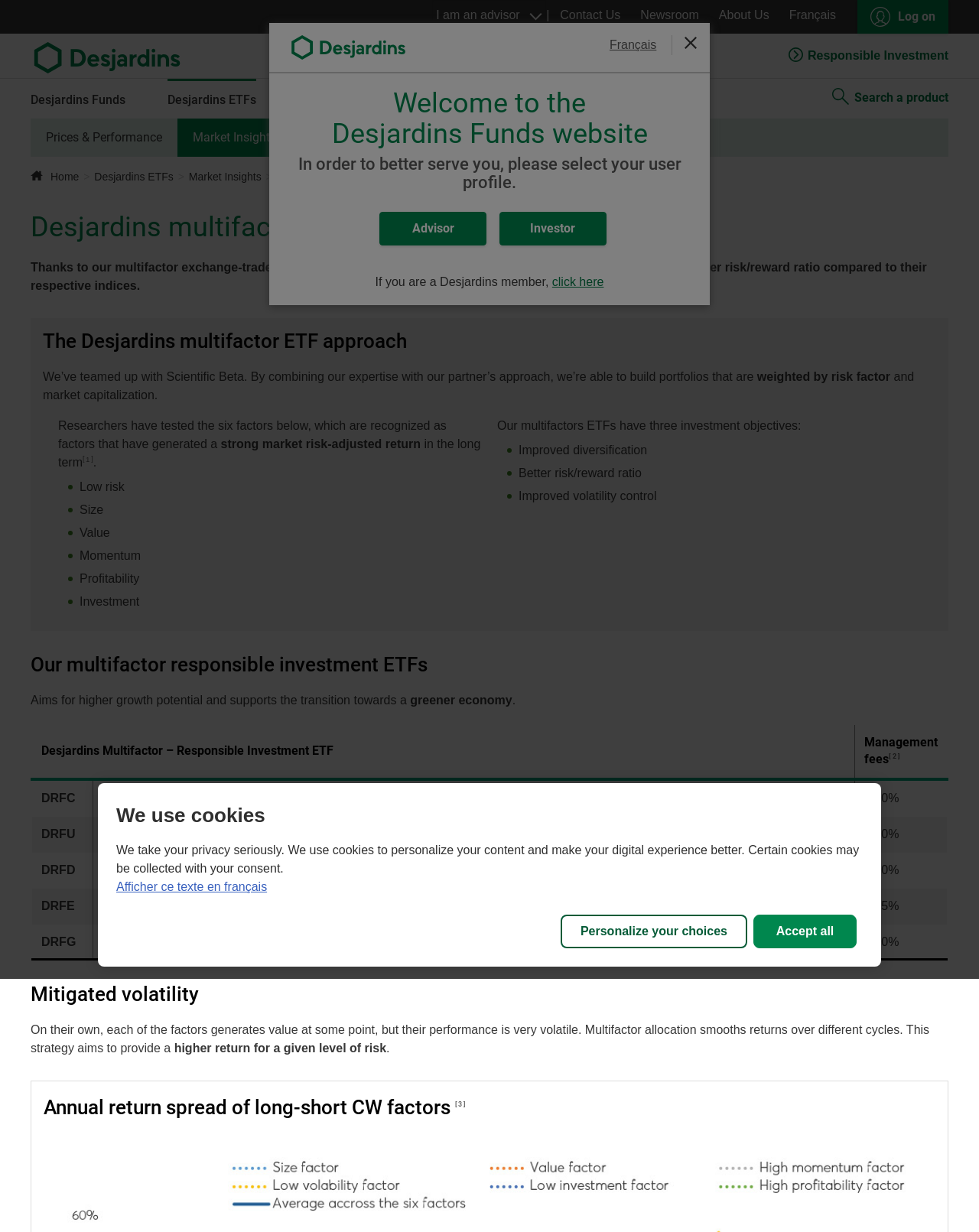Using the provided element description: "alt="Back to fondsdesjardins.com home page"", determine the bounding box coordinates of the corresponding UI element in the screenshot.

[0.031, 0.031, 0.188, 0.06]